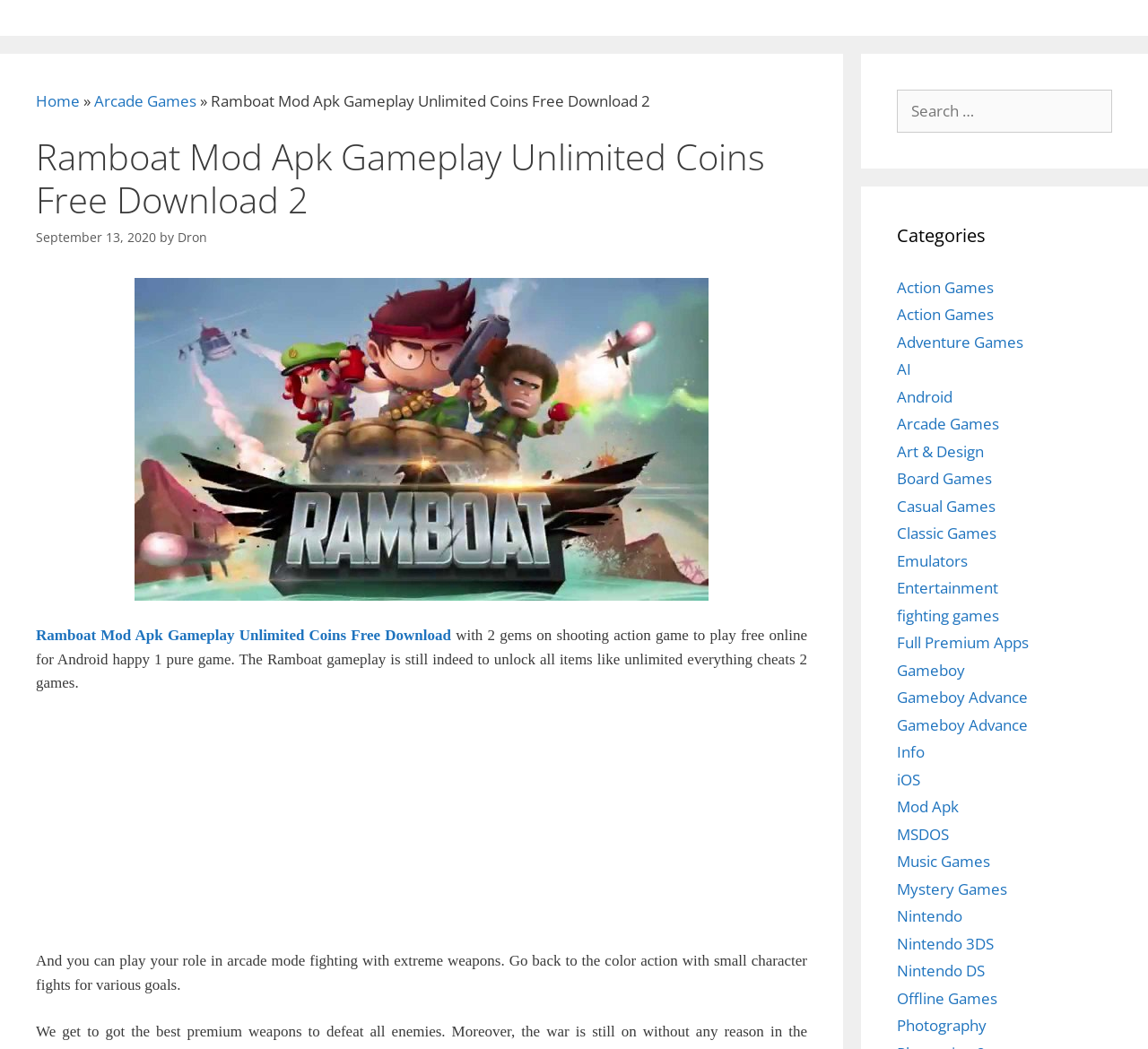Determine the bounding box coordinates (top-left x, top-left y, bottom-right x, bottom-right y) of the UI element described in the following text: MSDOS

[0.781, 0.785, 0.827, 0.805]